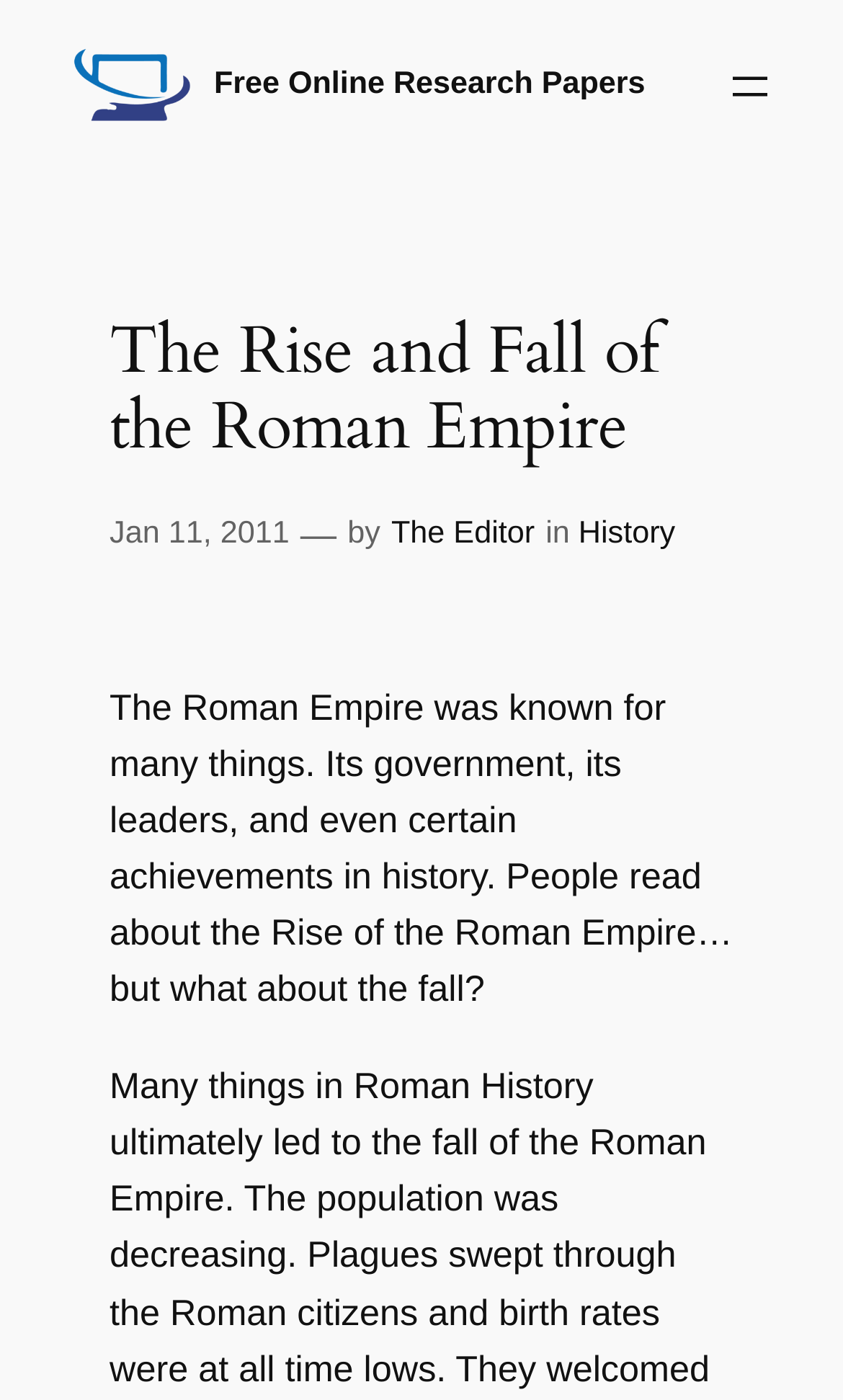Explain the webpage in detail.

The webpage is about the Rise and Fall of the Roman Empire, with a prominent heading at the top center of the page. Below the heading, there is a time stamp indicating the publication date, January 11, 2011, followed by the author's name, "The Editor", and the category, "History". 

On the top left, there are two identical links, "Free Online Research Papers", one with an accompanying image. On the top right, there is a button to open a menu. 

The main content of the page is a paragraph of text that discusses the Roman Empire, its government, leaders, and achievements, and how people often focus on its rise but not its fall. This text is located below the heading and the publication information, taking up a significant portion of the page.